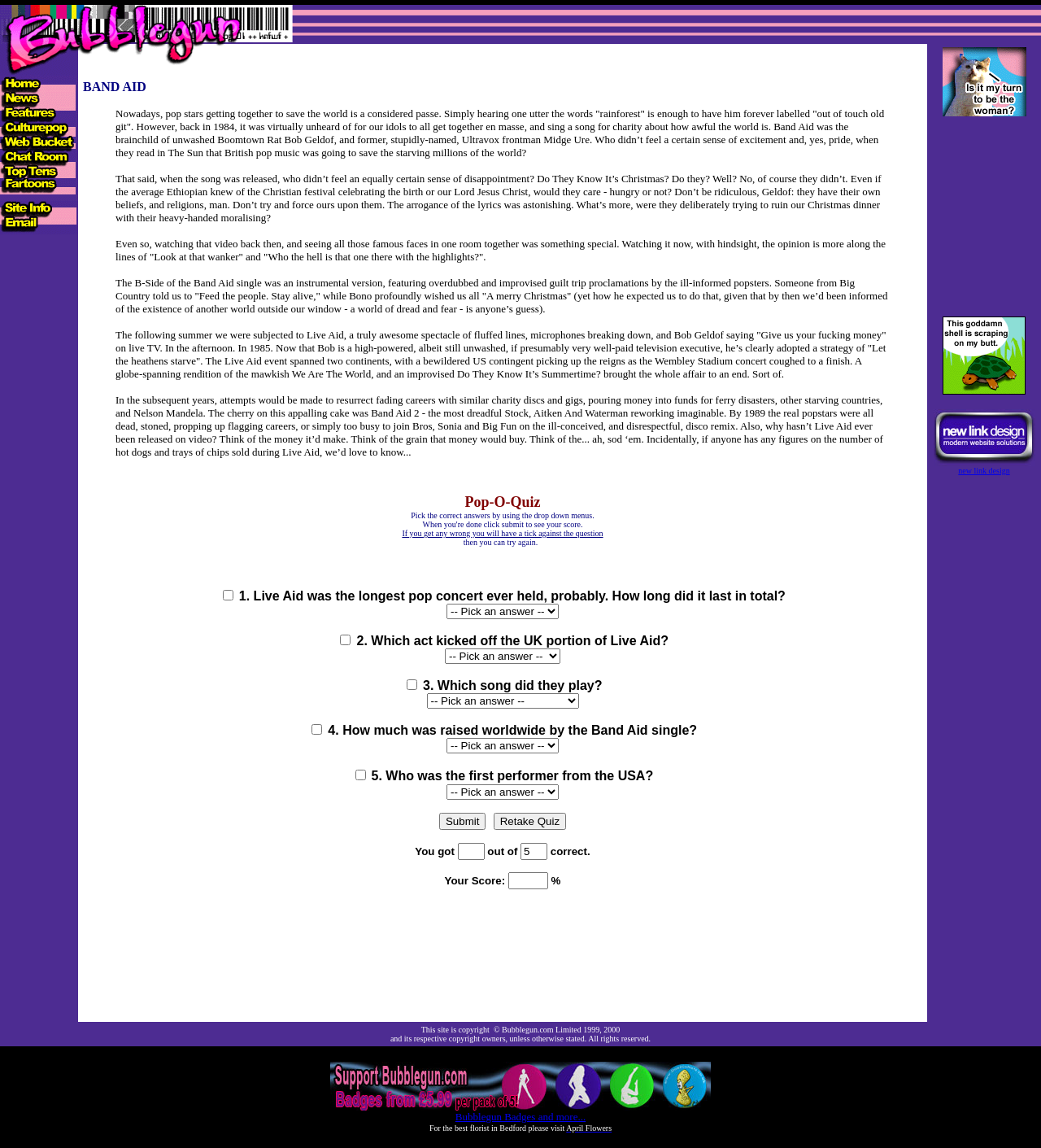Identify the bounding box for the described UI element. Provide the coordinates in (top-left x, top-left y, bottom-right x, bottom-right y) format with values ranging from 0 to 1: new link design

[0.921, 0.406, 0.97, 0.414]